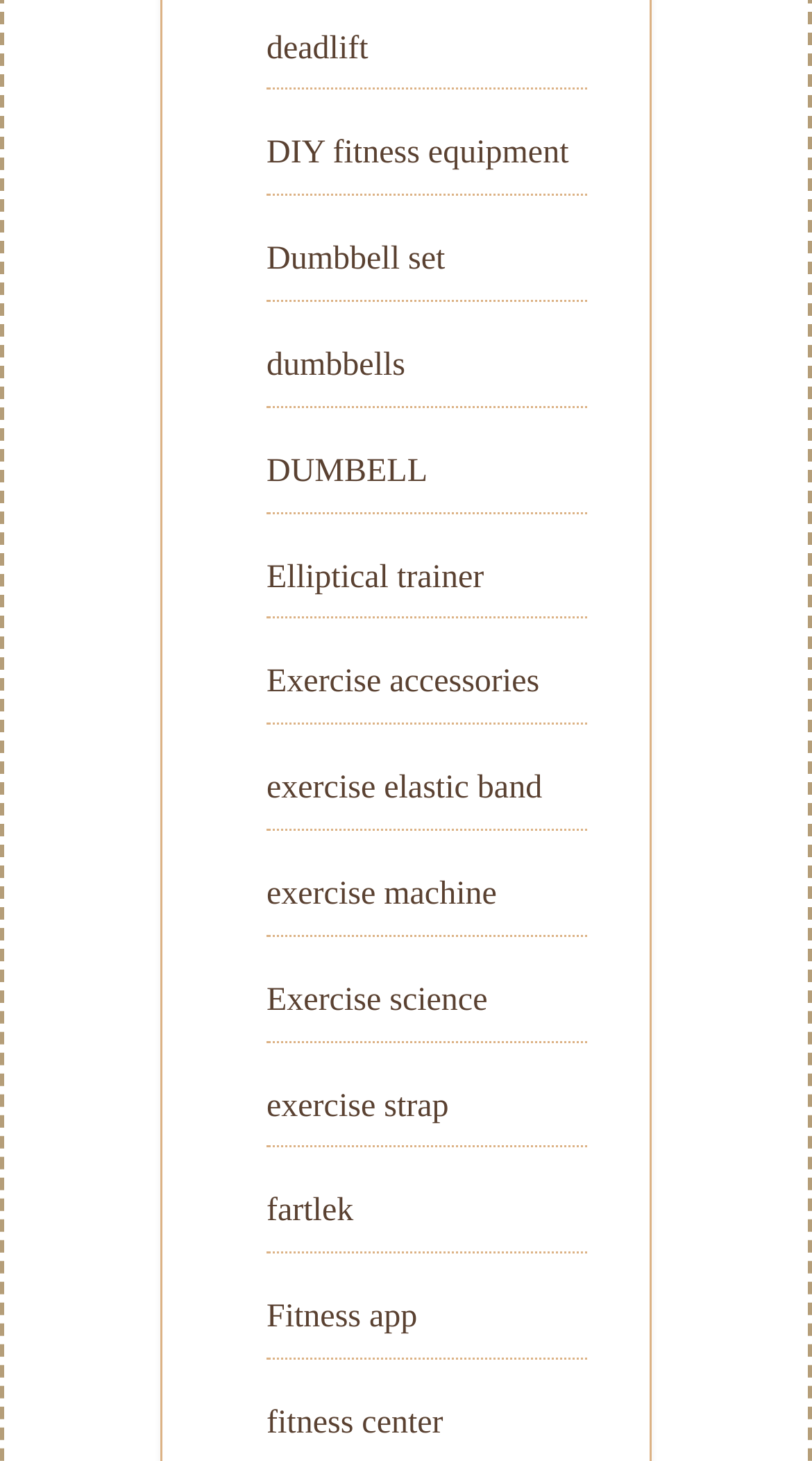What is the exercise machine listed after elliptical trainer?
Please look at the screenshot and answer using one word or phrase.

Exercise accessories